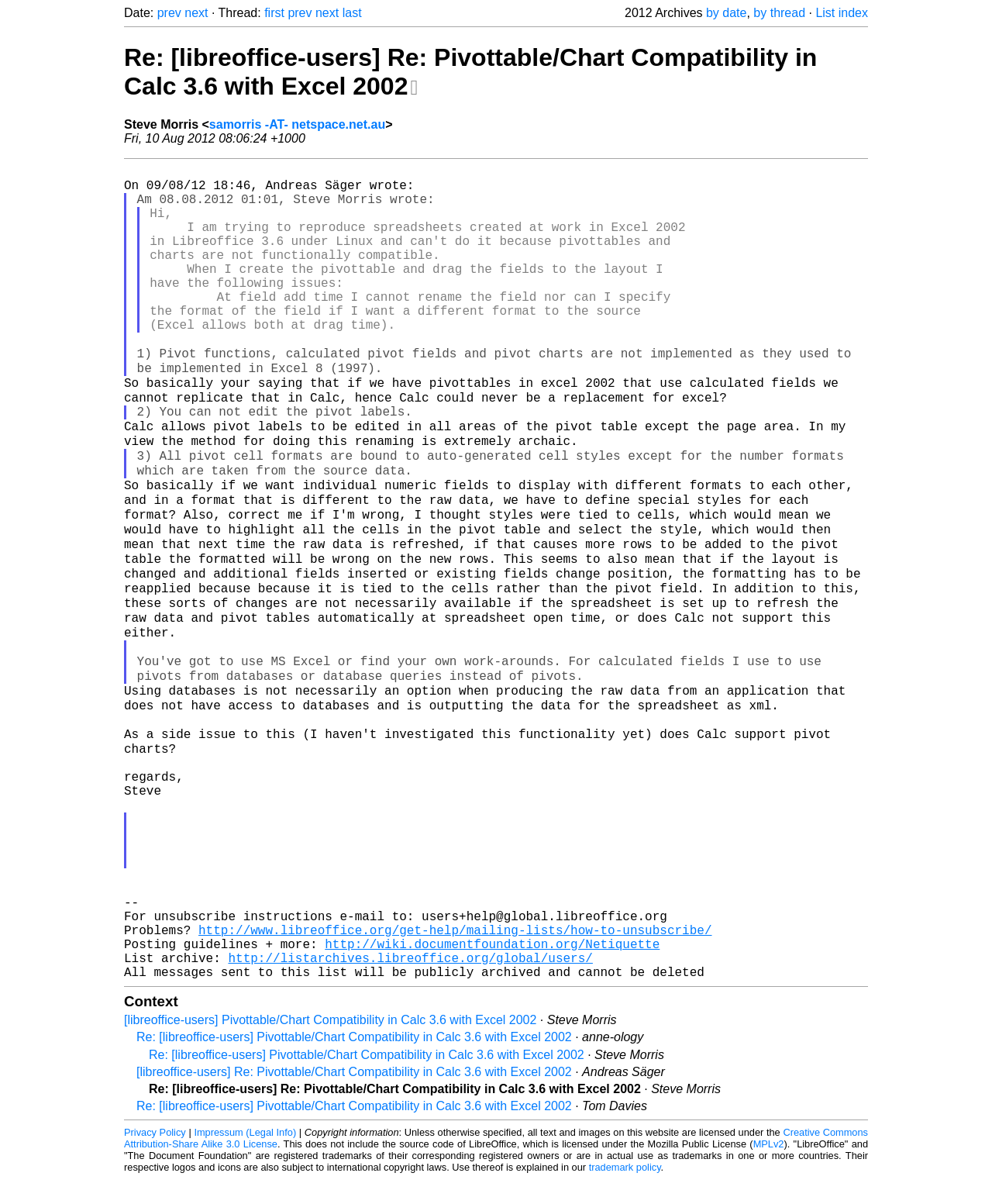Specify the bounding box coordinates of the area to click in order to follow the given instruction: "view thread."

[0.267, 0.005, 0.287, 0.016]